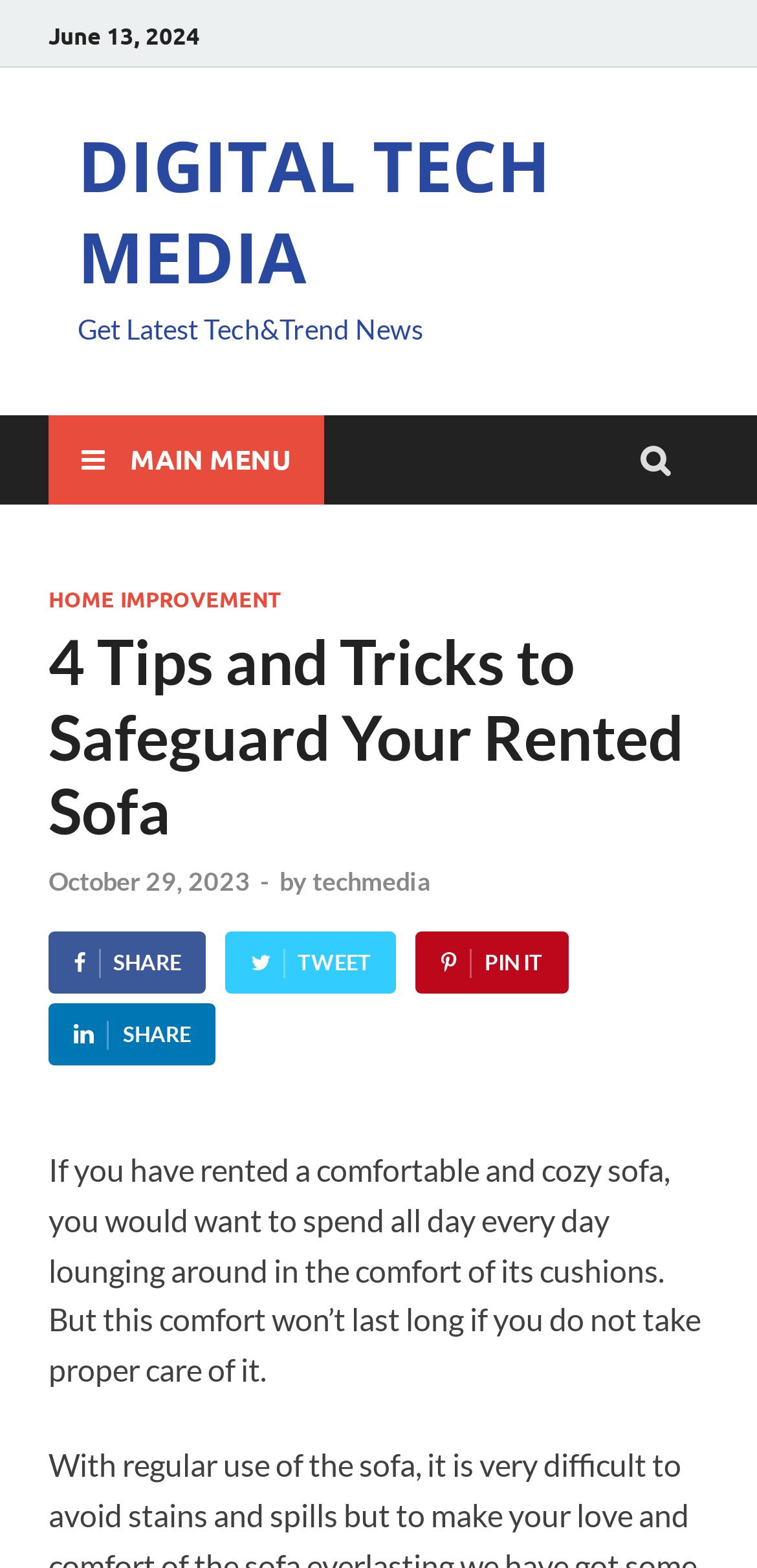Provide a brief response using a word or short phrase to this question:
What is the date of the article?

June 13, 2024